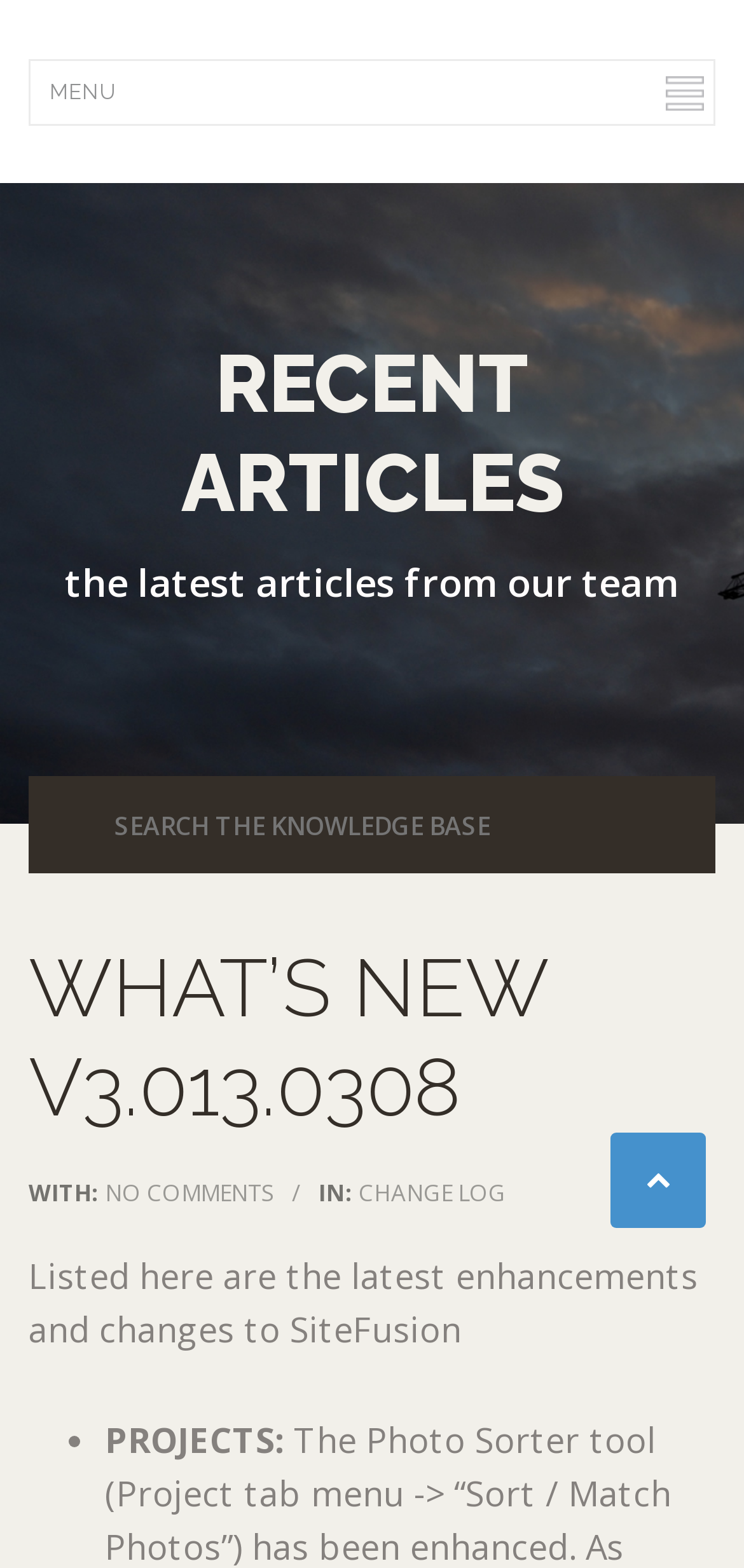What is the purpose of the search box?
Look at the image and answer the question with a single word or phrase.

Search the Knowledge Base